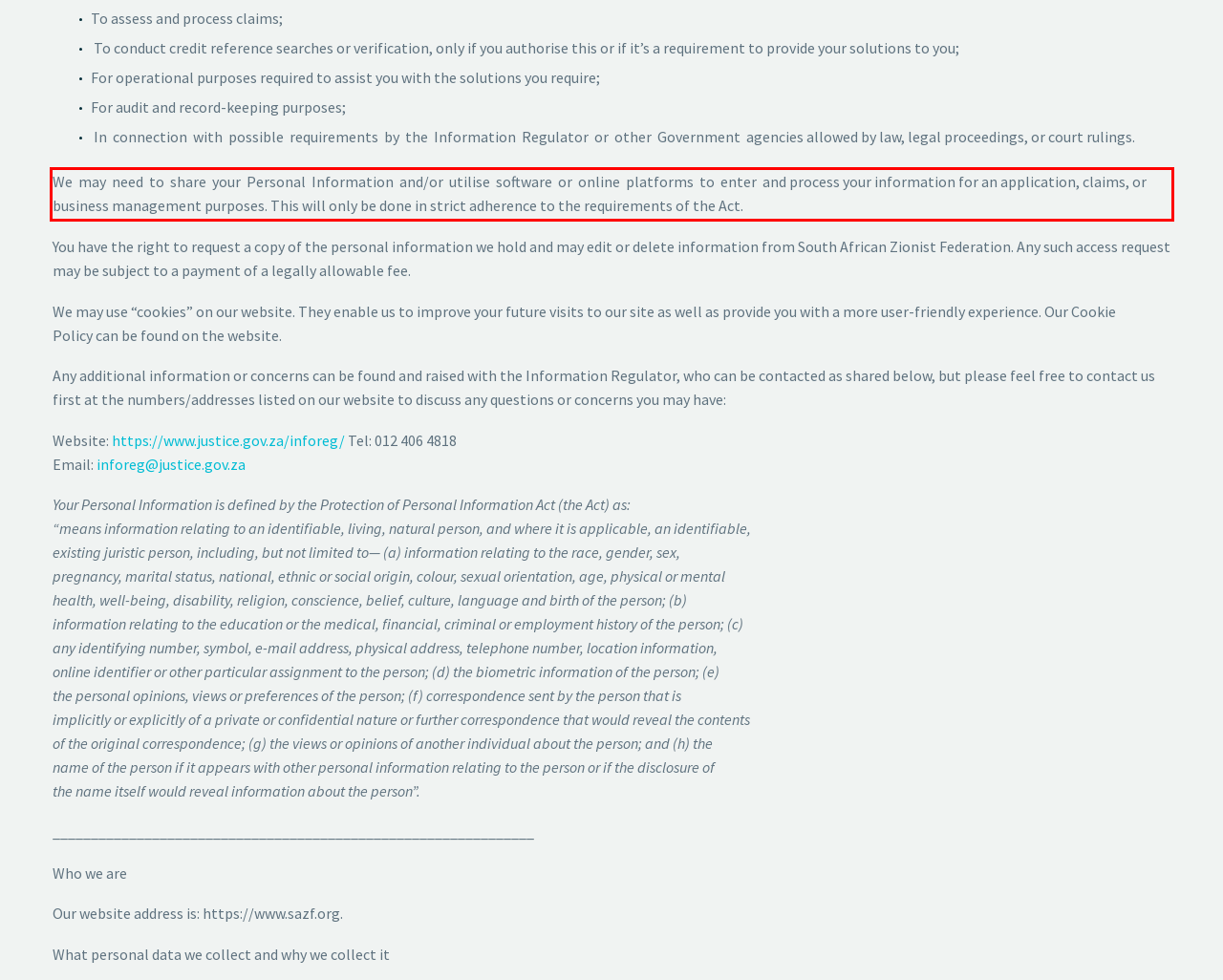Given a webpage screenshot, identify the text inside the red bounding box using OCR and extract it.

We may need to share your Personal Information and/or utilise software or online platforms to enter and process your information for an application, claims, or business management purposes. This will only be done in strict adherence to the requirements of the Act.